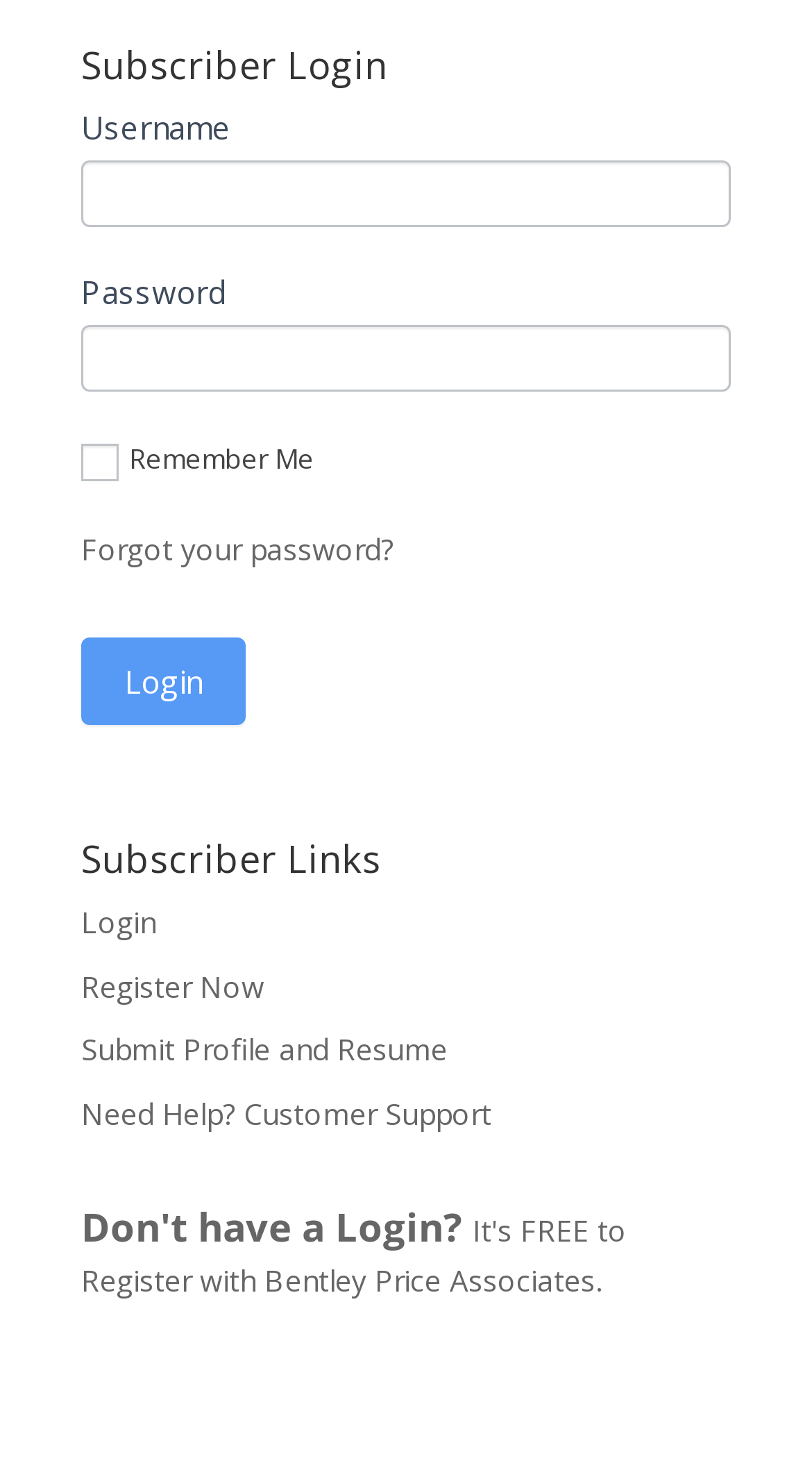Give a one-word or one-phrase response to the question: 
How many links are there under 'Subscriber Links'?

4